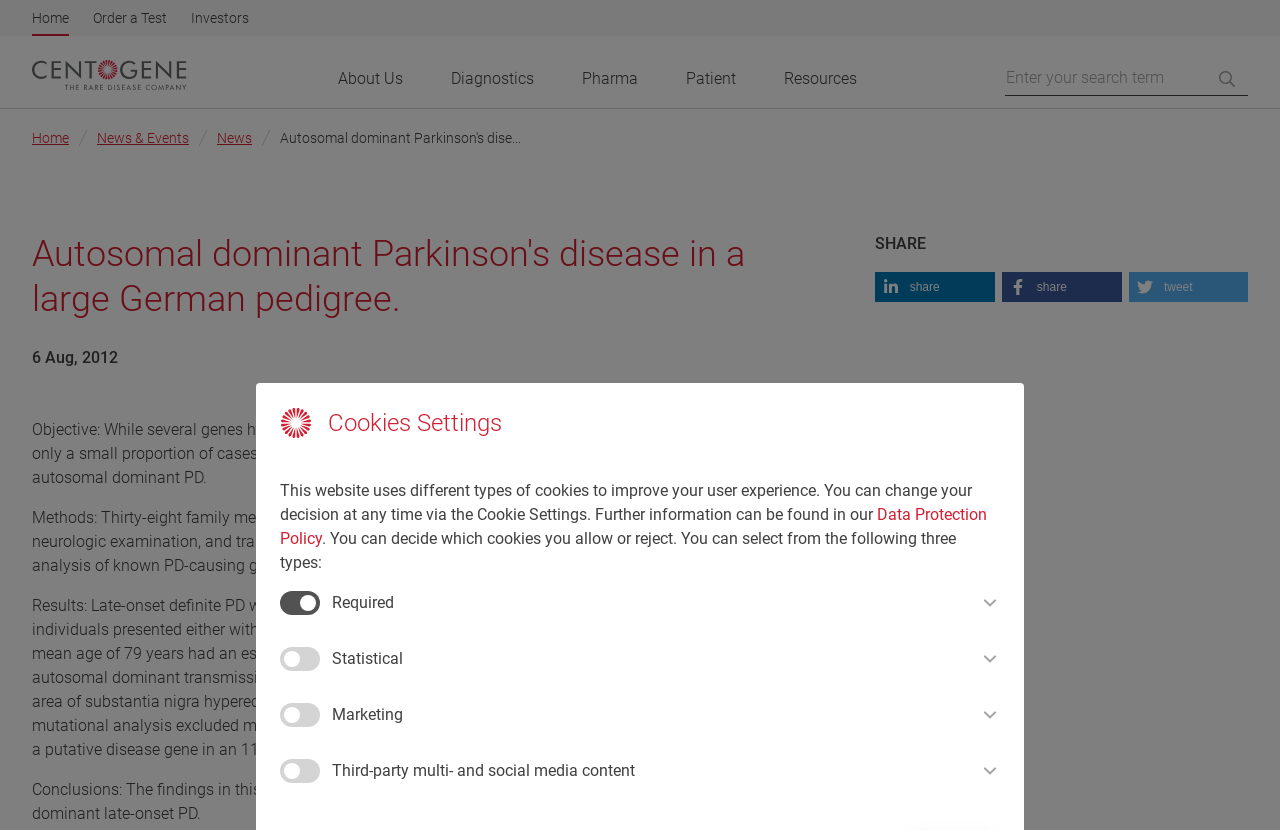Determine the bounding box coordinates for the area that needs to be clicked to fulfill this task: "Go to Home page". The coordinates must be given as four float numbers between 0 and 1, i.e., [left, top, right, bottom].

None